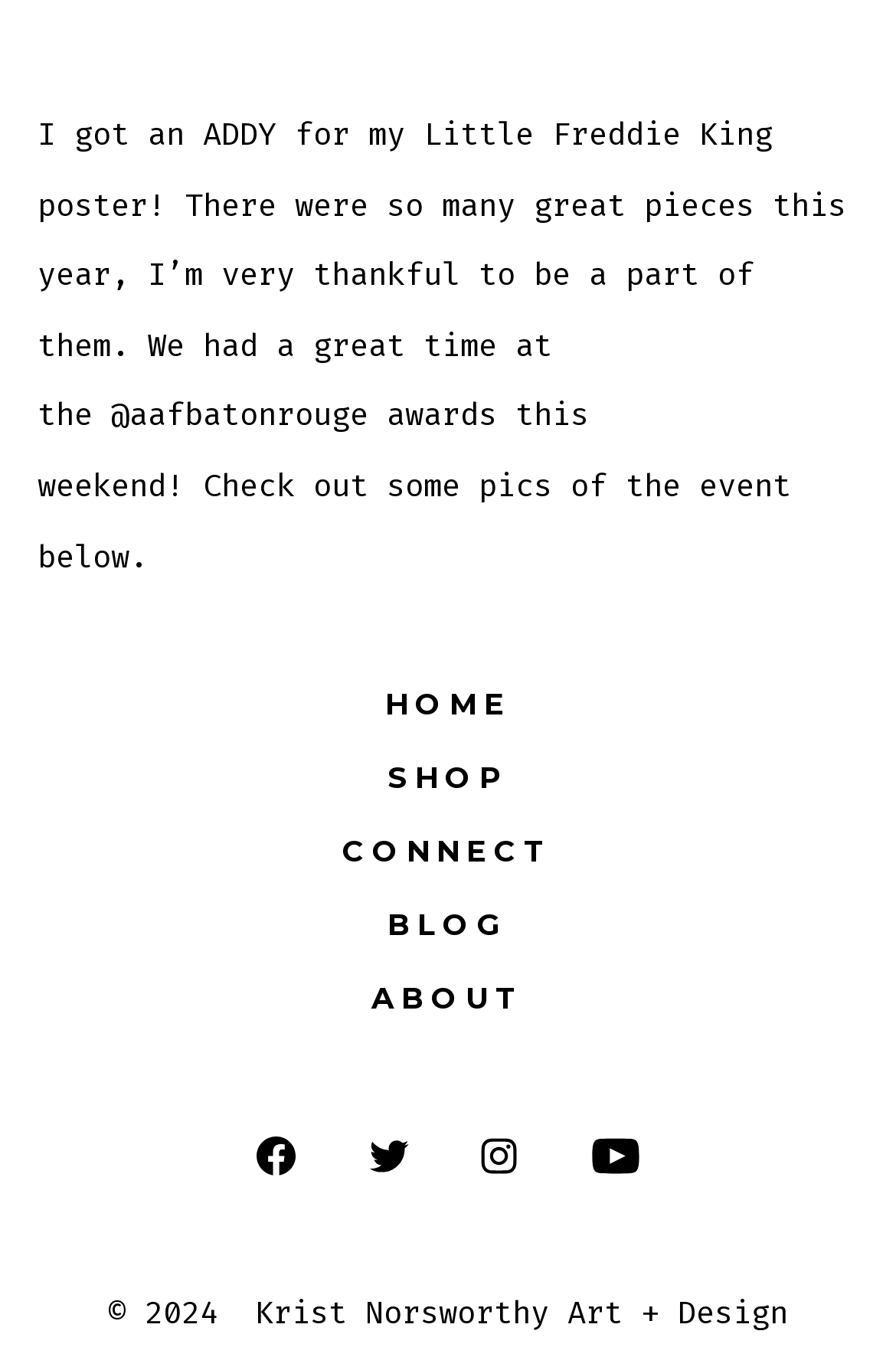Please give a succinct answer to the question in one word or phrase:
How many social media links are there?

4